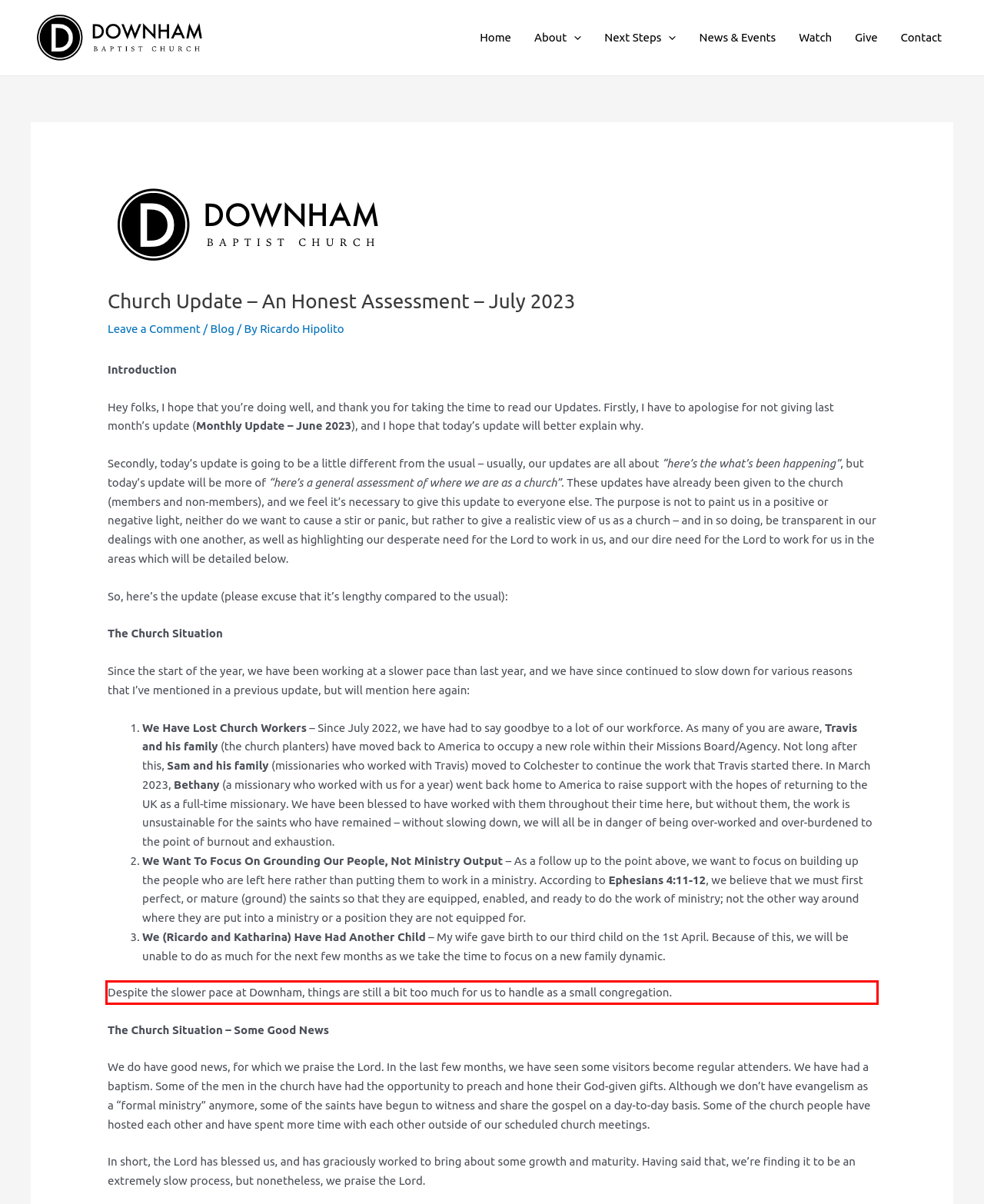You have a screenshot with a red rectangle around a UI element. Recognize and extract the text within this red bounding box using OCR.

Despite the slower pace at Downham, things are still a bit too much for us to handle as a small congregation.